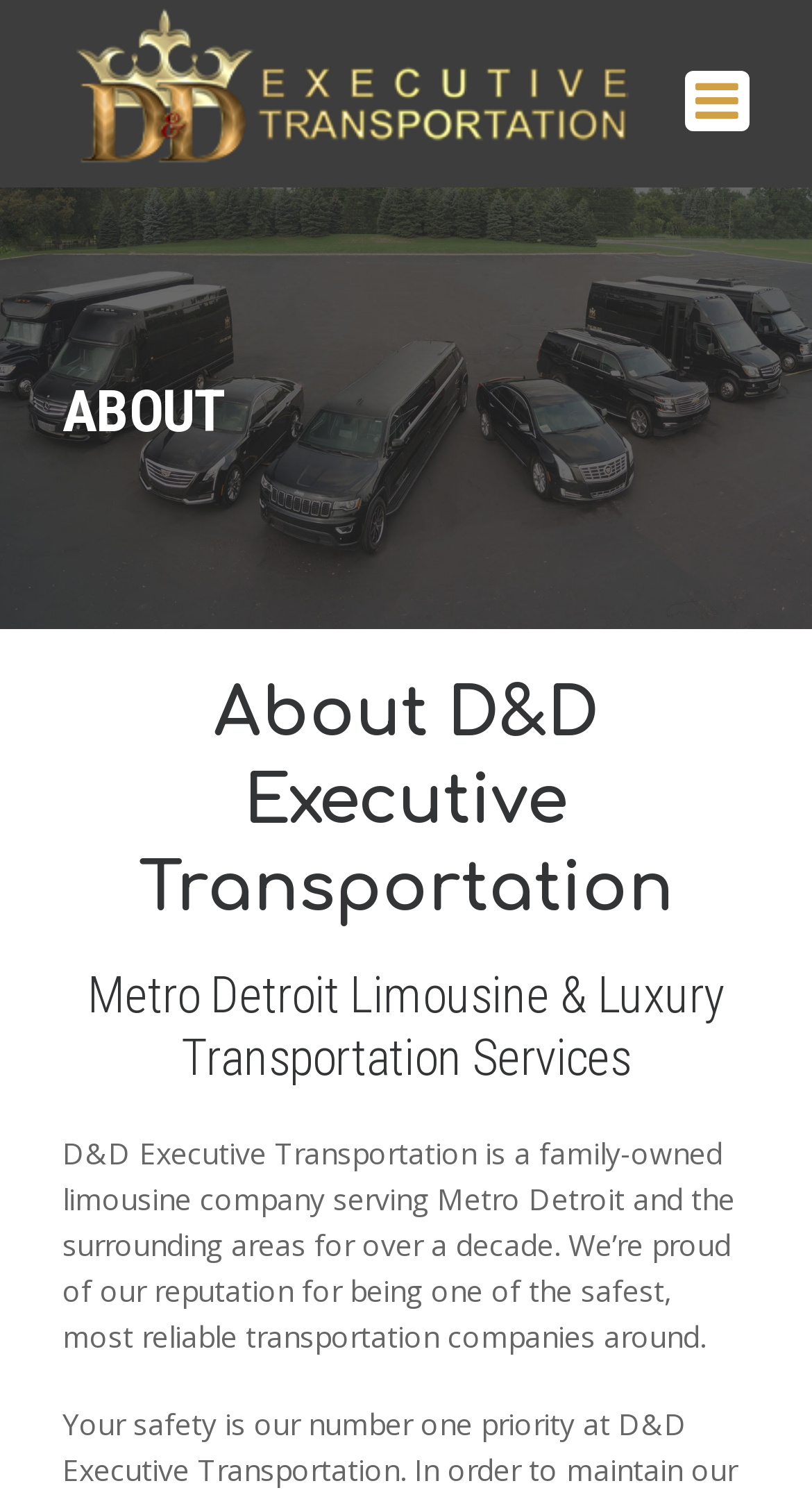Based on the element description: "alt="D&D Executive Transporation"", identify the bounding box coordinates for this UI element. The coordinates must be four float numbers between 0 and 1, listed as [left, top, right, bottom].

[0.077, 0.0, 0.792, 0.125]